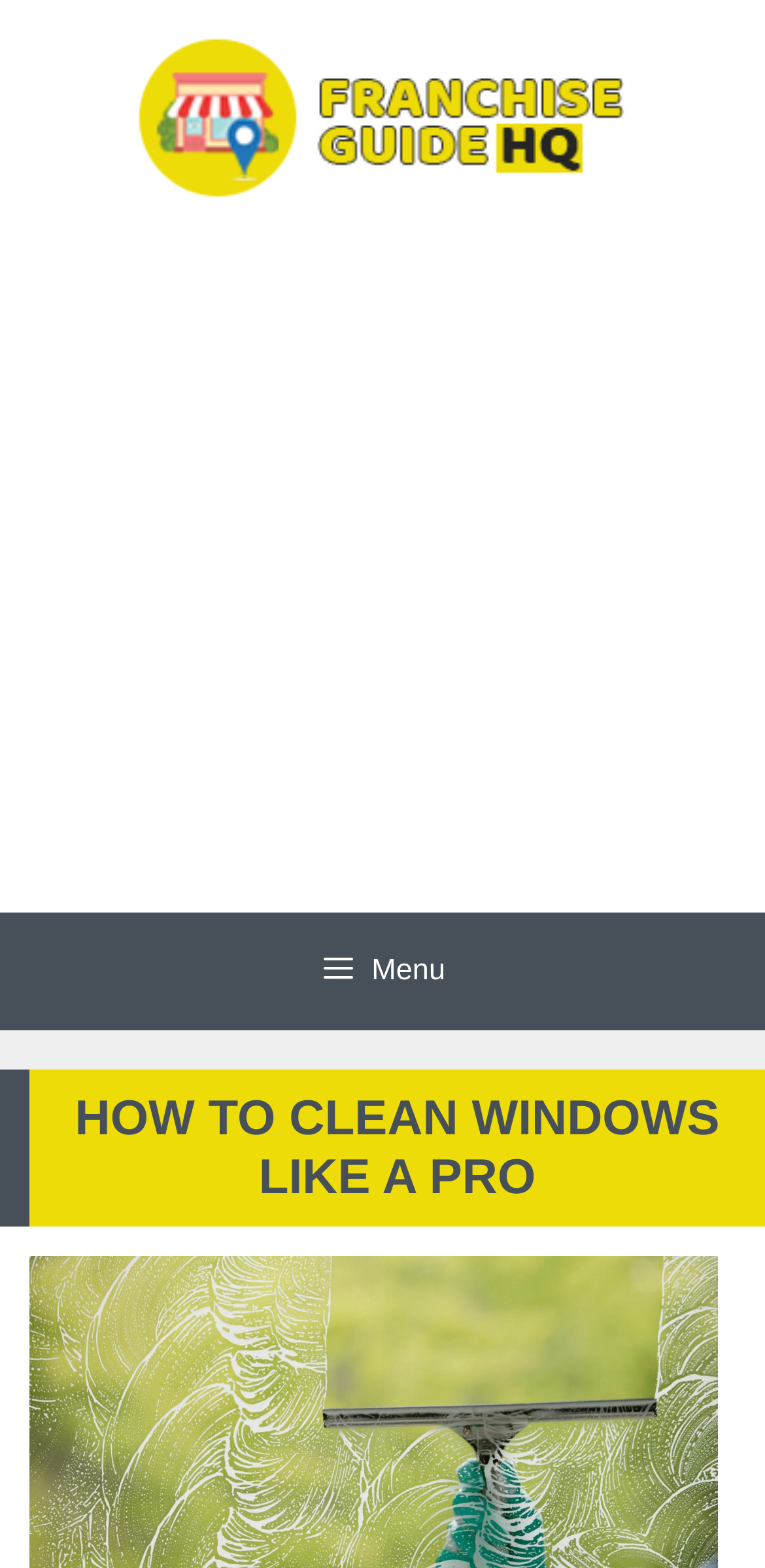Respond with a single word or phrase for the following question: 
What is the topic of the main content?

Cleaning windows